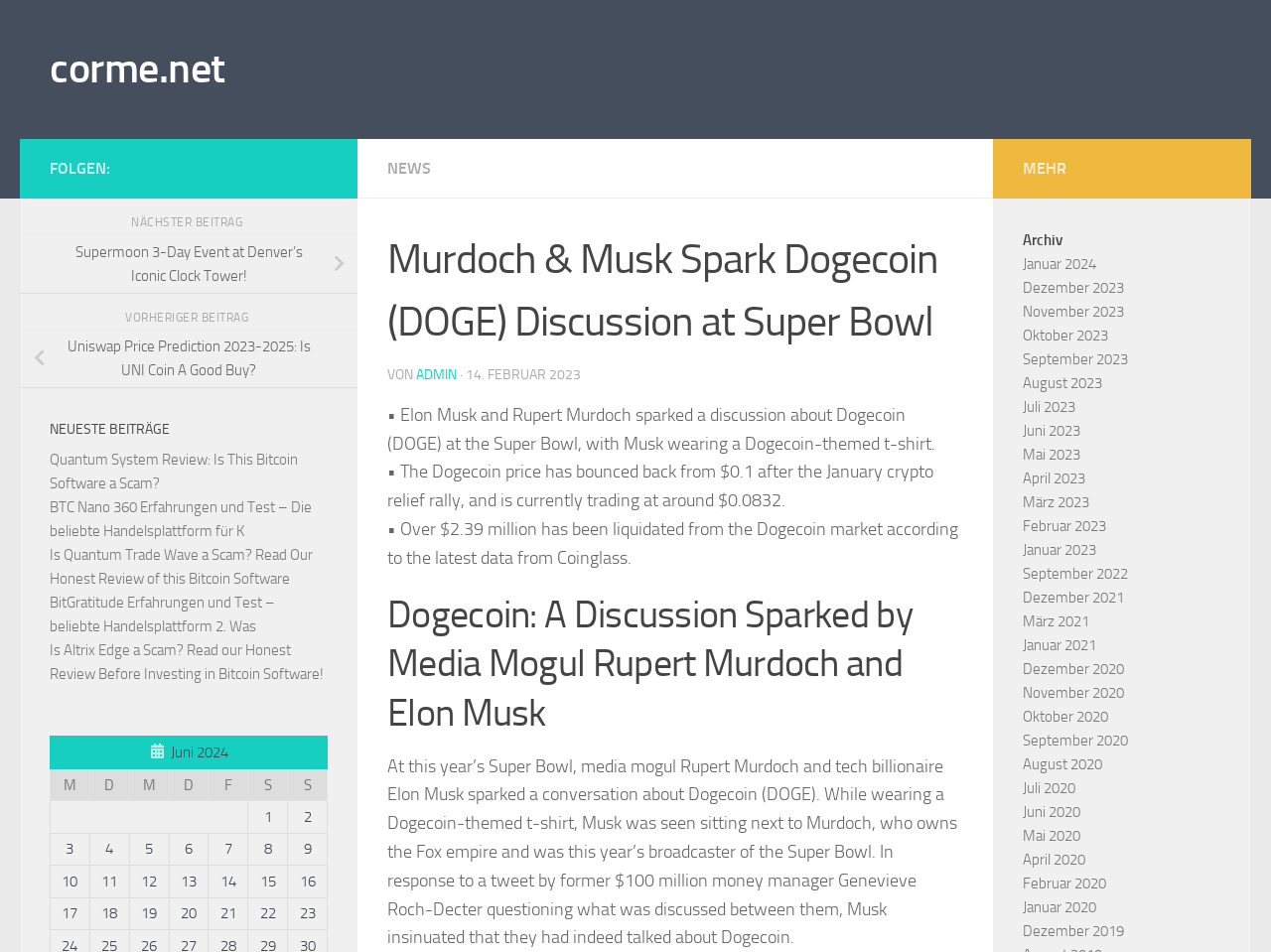Please identify the bounding box coordinates of the element I need to click to follow this instruction: "Go to the next article".

[0.103, 0.226, 0.194, 0.241]